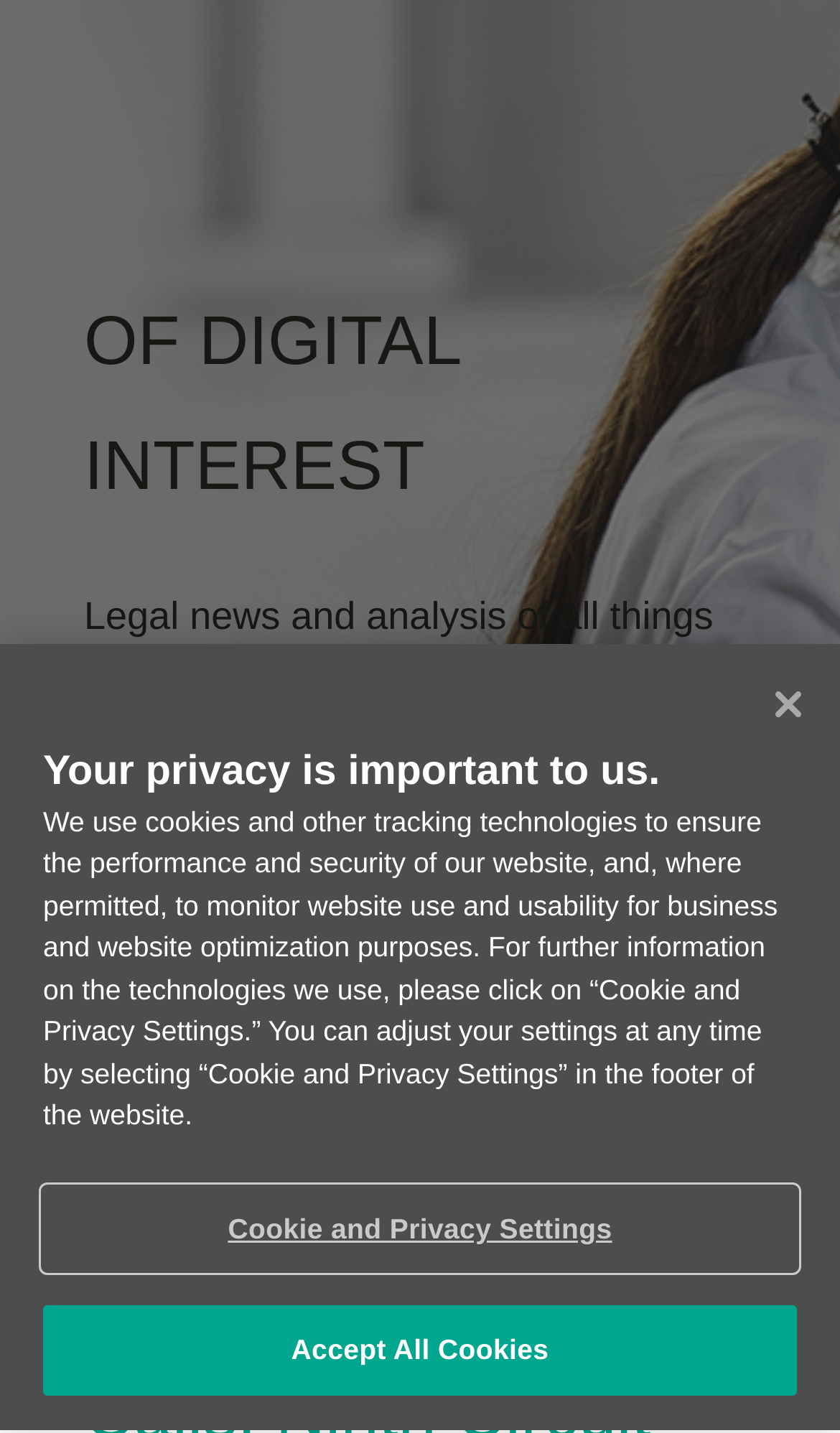Find the bounding box coordinates for the HTML element described as: "Accept All Cookies". The coordinates should consist of four float values between 0 and 1, i.e., [left, top, right, bottom].

[0.051, 0.911, 0.949, 0.974]